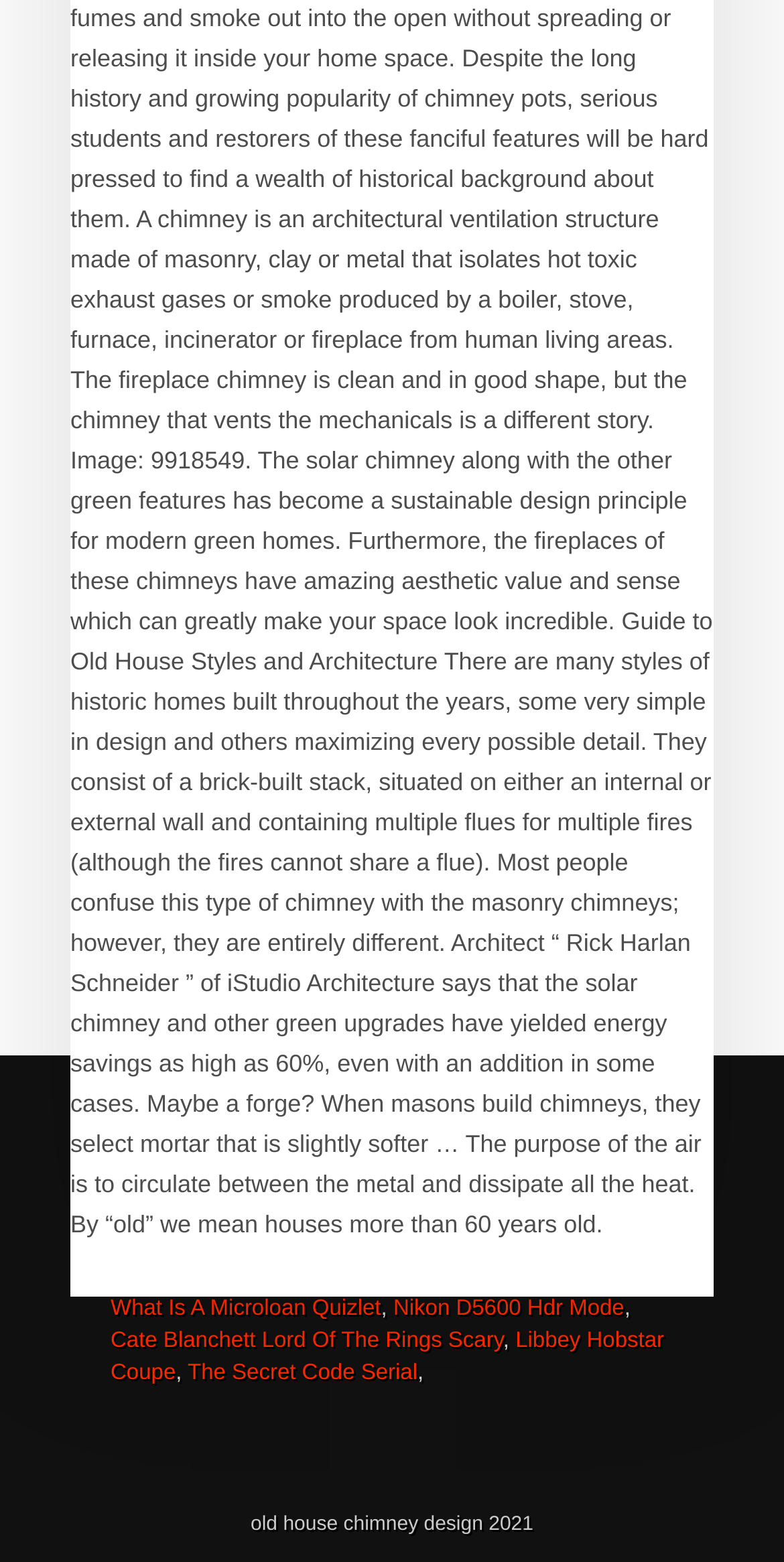How many commas are there in the webpage?
Answer the question with a single word or phrase by looking at the picture.

6